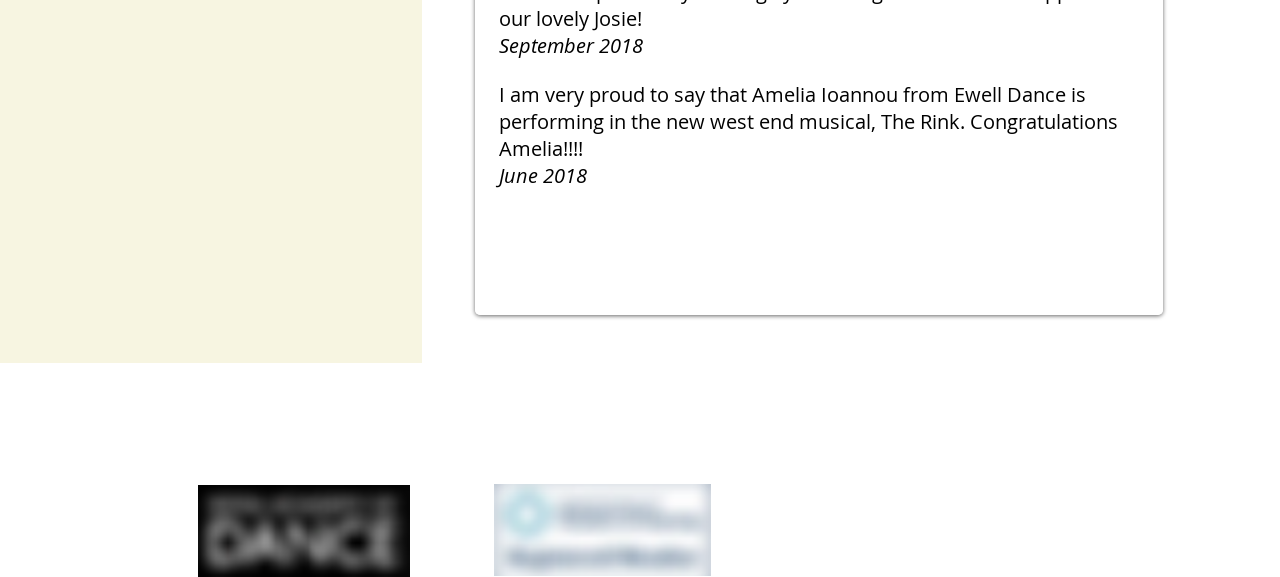What is the offer for new students?
Give a single word or phrase answer based on the content of the image.

Free Trial Lesson